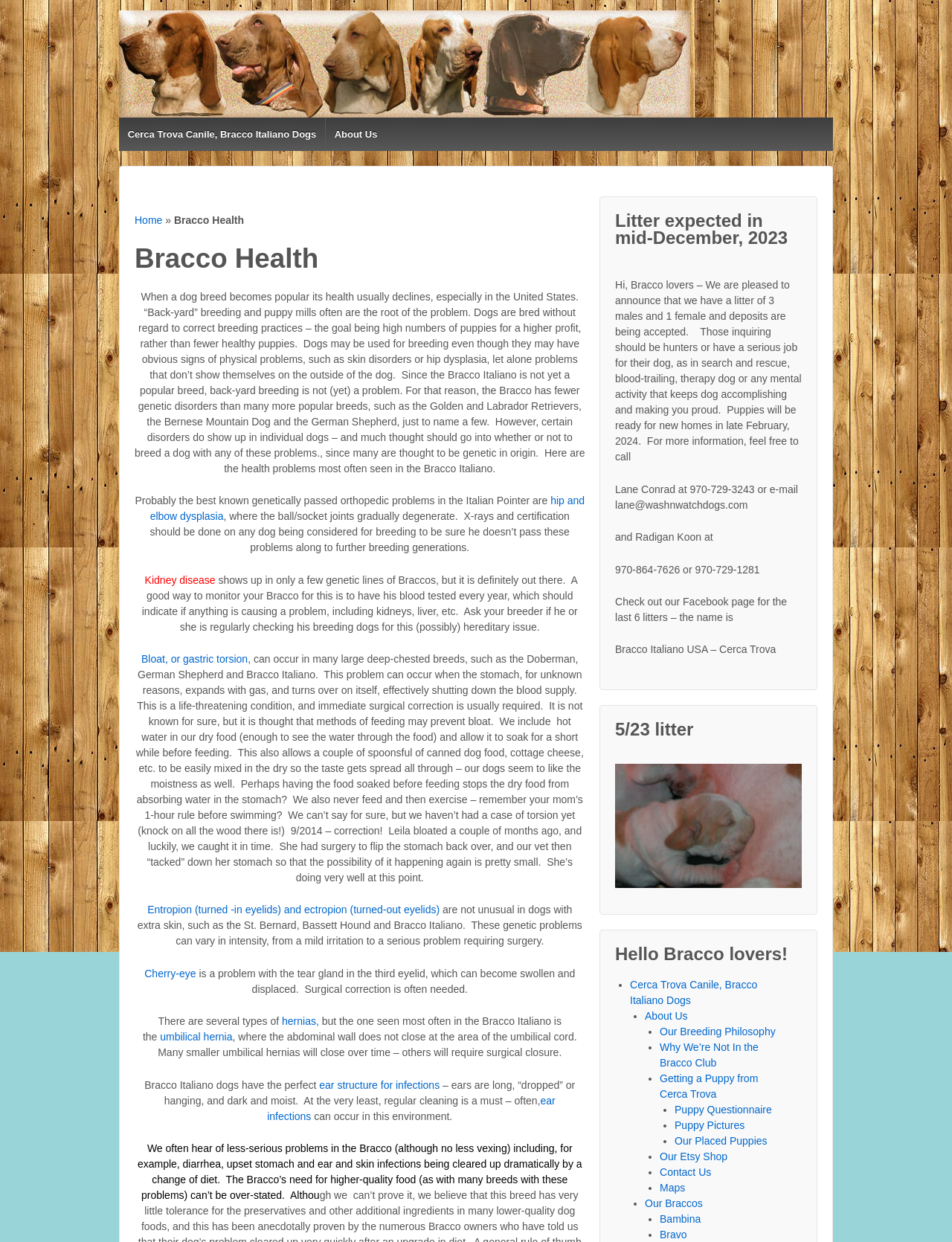Can you show the bounding box coordinates of the region to click on to complete the task described in the instruction: "Learn about the breeding philosophy of Cerca Trova"?

[0.693, 0.826, 0.815, 0.835]